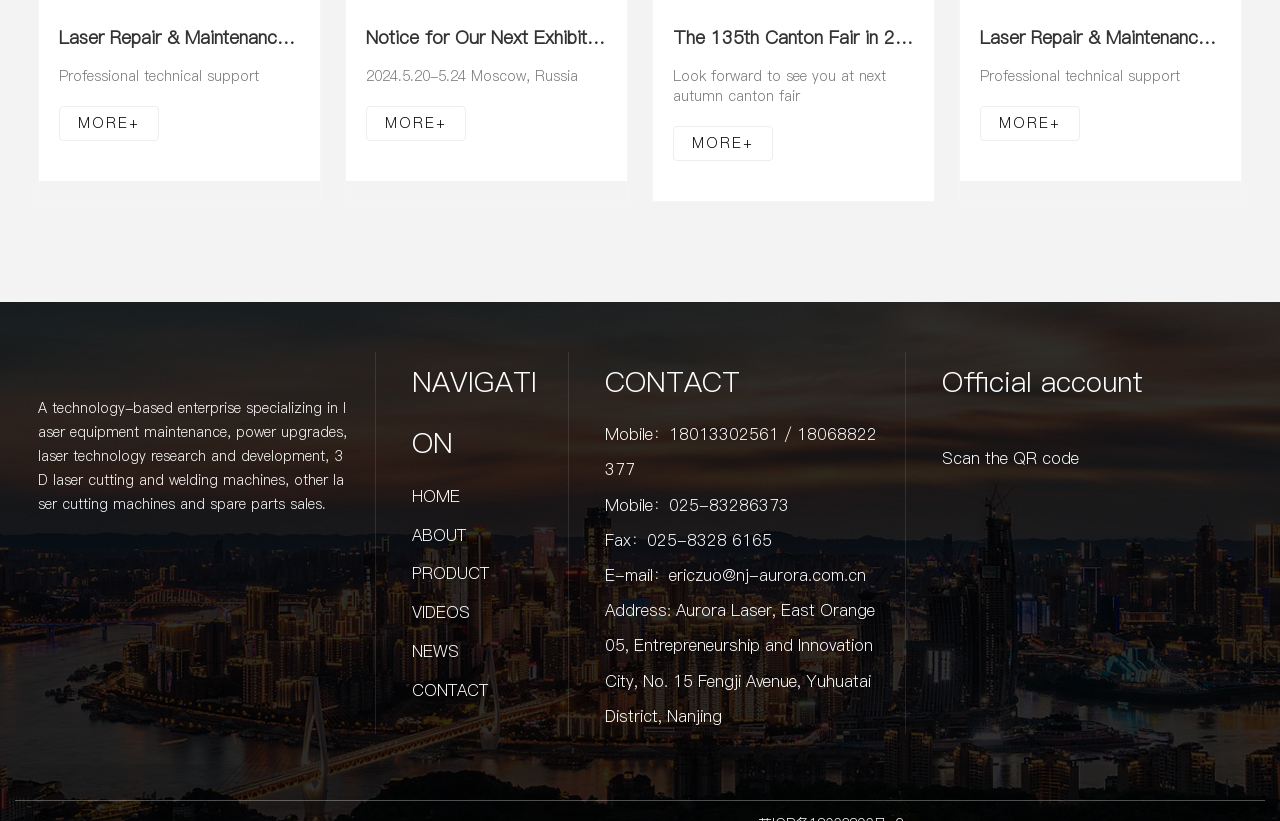Kindly provide the bounding box coordinates of the section you need to click on to fulfill the given instruction: "Contact us through 18013302561".

[0.523, 0.516, 0.609, 0.542]